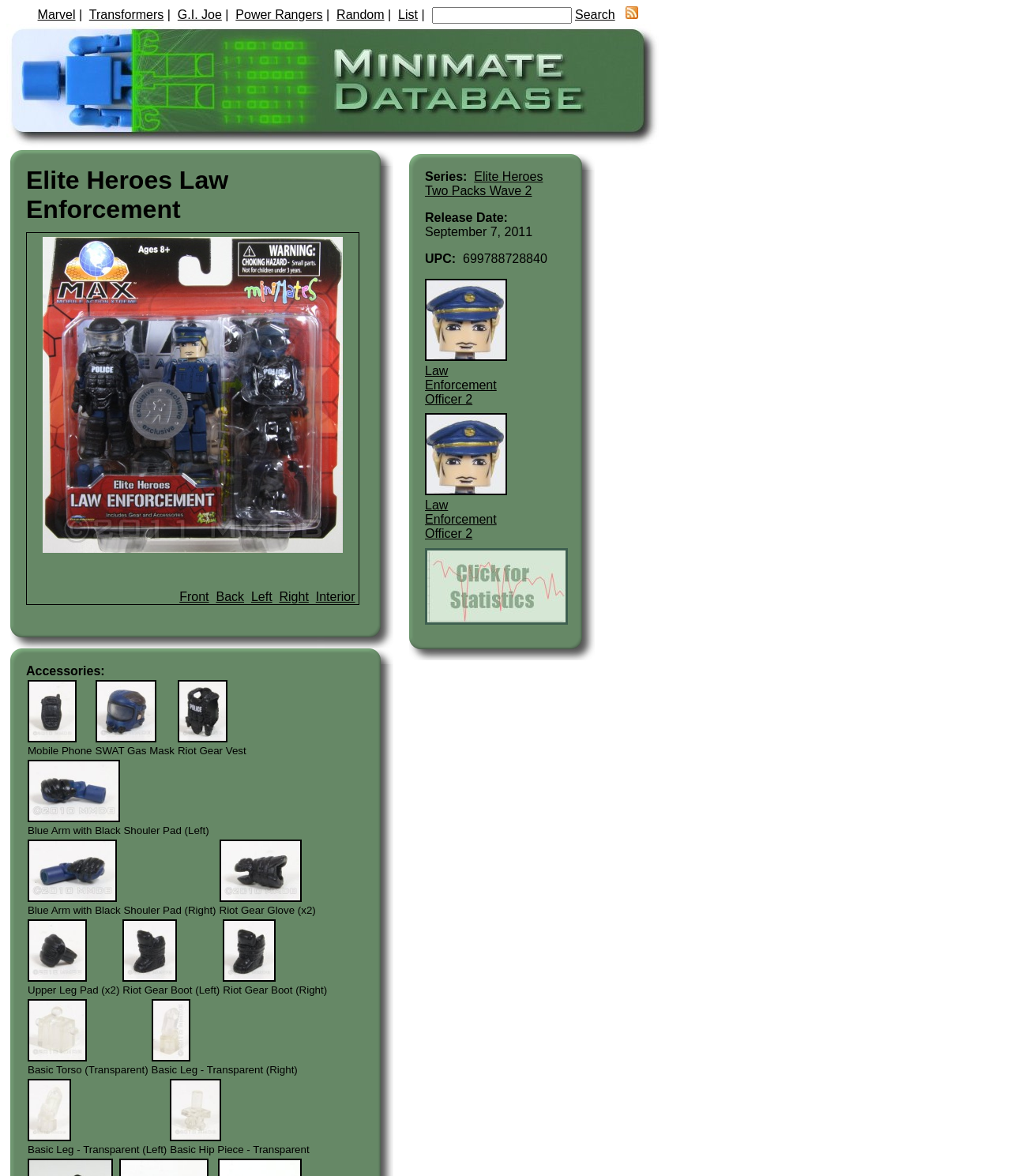Find the bounding box coordinates of the area to click in order to follow the instruction: "Search for something".

[0.569, 0.007, 0.608, 0.018]